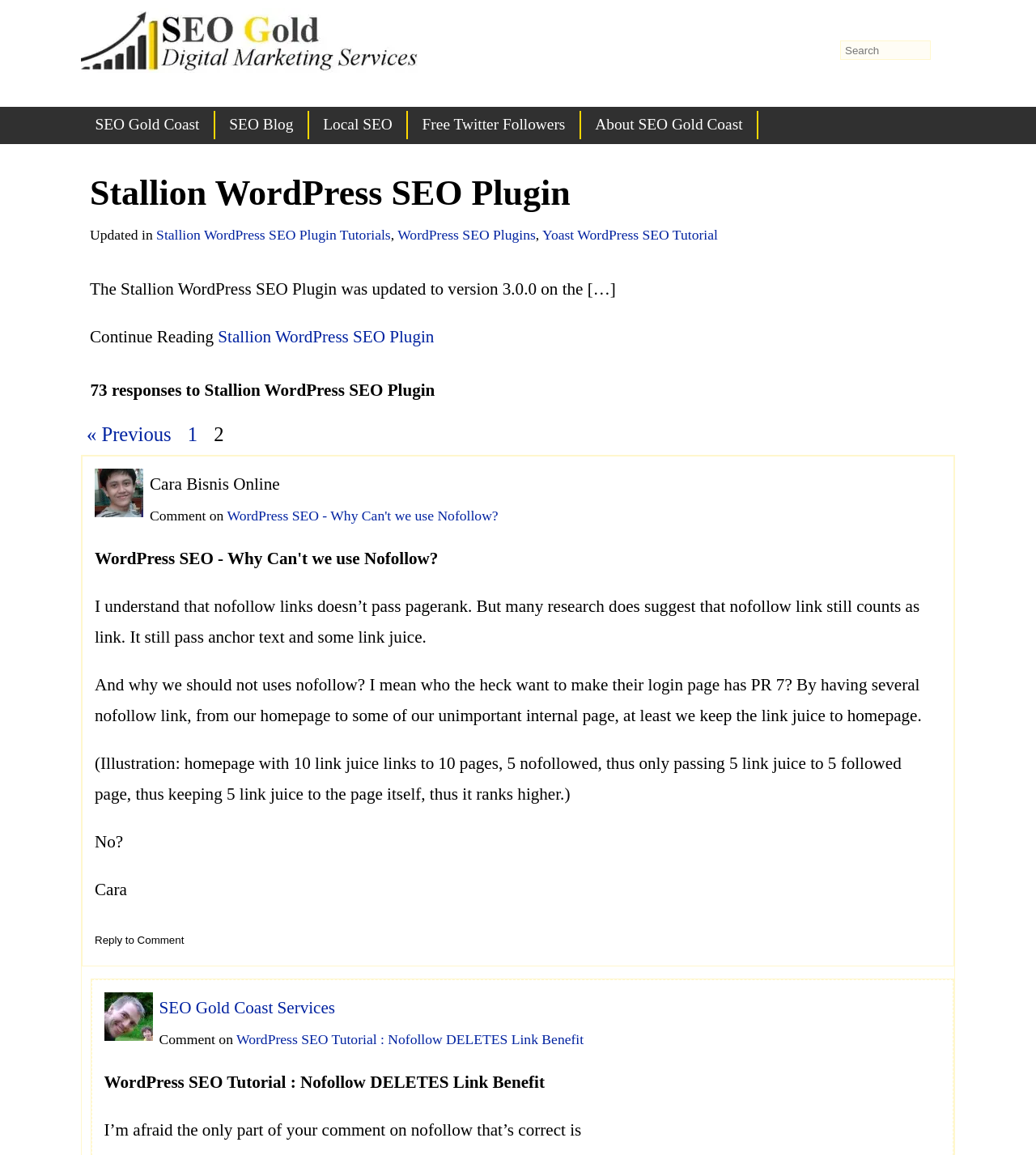Detail the webpage's structure and highlights in your description.

The webpage is about the Stallion WordPress SEO Plugin, with a prominent logo of "SEO Gold" at the top left corner. Below the logo, there are several links to different sections of the website, including "SEO Gold Coast", "SEO Blog", "Local SEO", "Free Twitter Followers", and "About SEO Gold Coast". 

The main heading "Stallion WordPress SEO Plugin" is located at the top center of the page, followed by a brief description and links to tutorials and related plugins. 

On the left side of the page, there is a section with a heading and a brief description of the plugin, along with a "Continue Reading" link. Below this section, there are links to previous and next pages, as well as numbered links to different pages.

The main content of the page is a discussion about the use of nofollow links in SEO, with several paragraphs of text and a few images scattered throughout. The text discusses the benefits and drawbacks of using nofollow links, with some illustrations and examples.

At the bottom of the page, there are more links to related articles and services, including "SEO Gold Coast Services" and "WordPress SEO Tutorial". There is also a comment section with a few comments and a "Reply to Comment" button. A search form is located at the bottom right corner of the page.